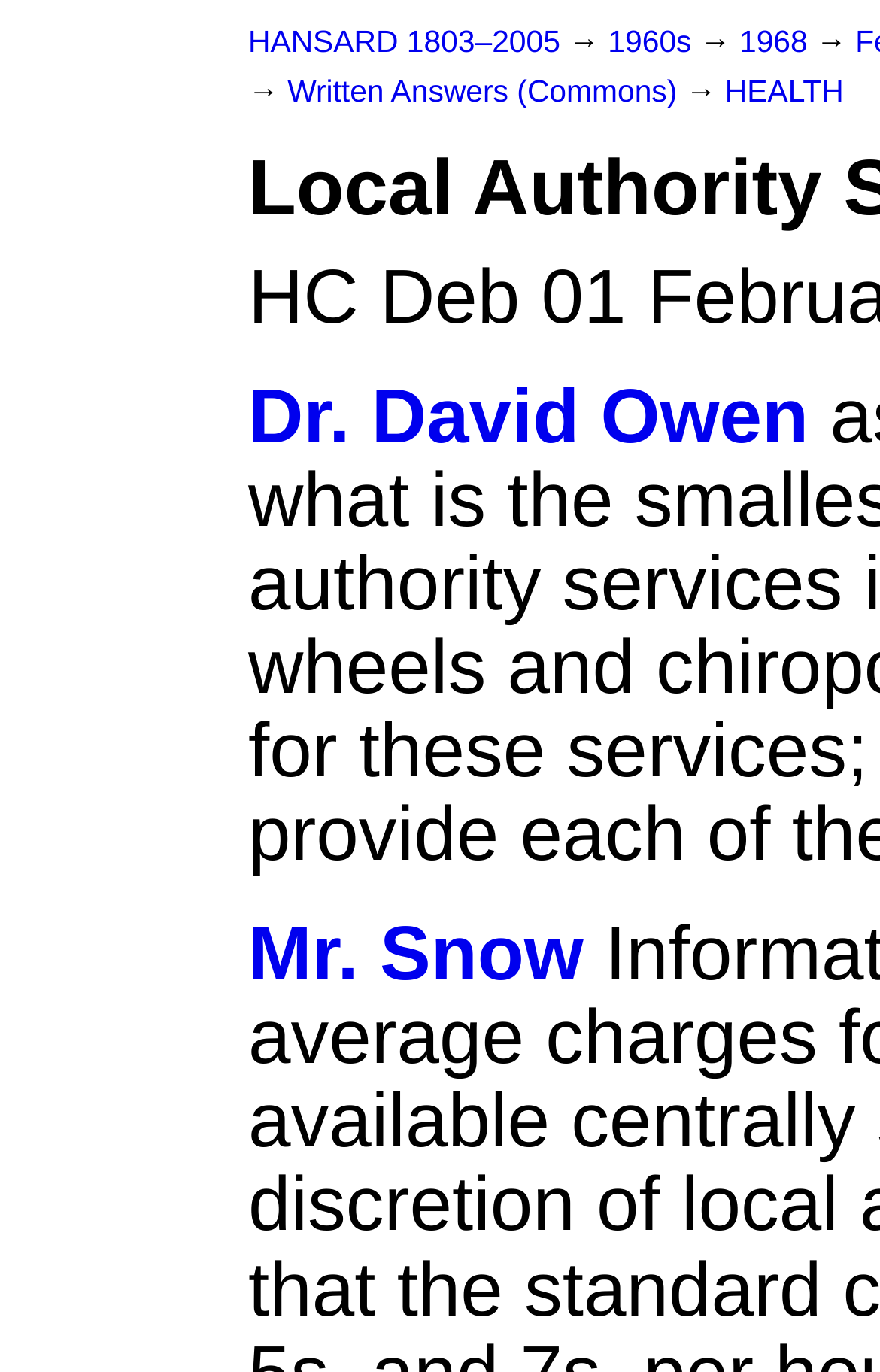Locate and provide the bounding box coordinates for the HTML element that matches this description: "HEALTH".

[0.824, 0.055, 0.959, 0.08]